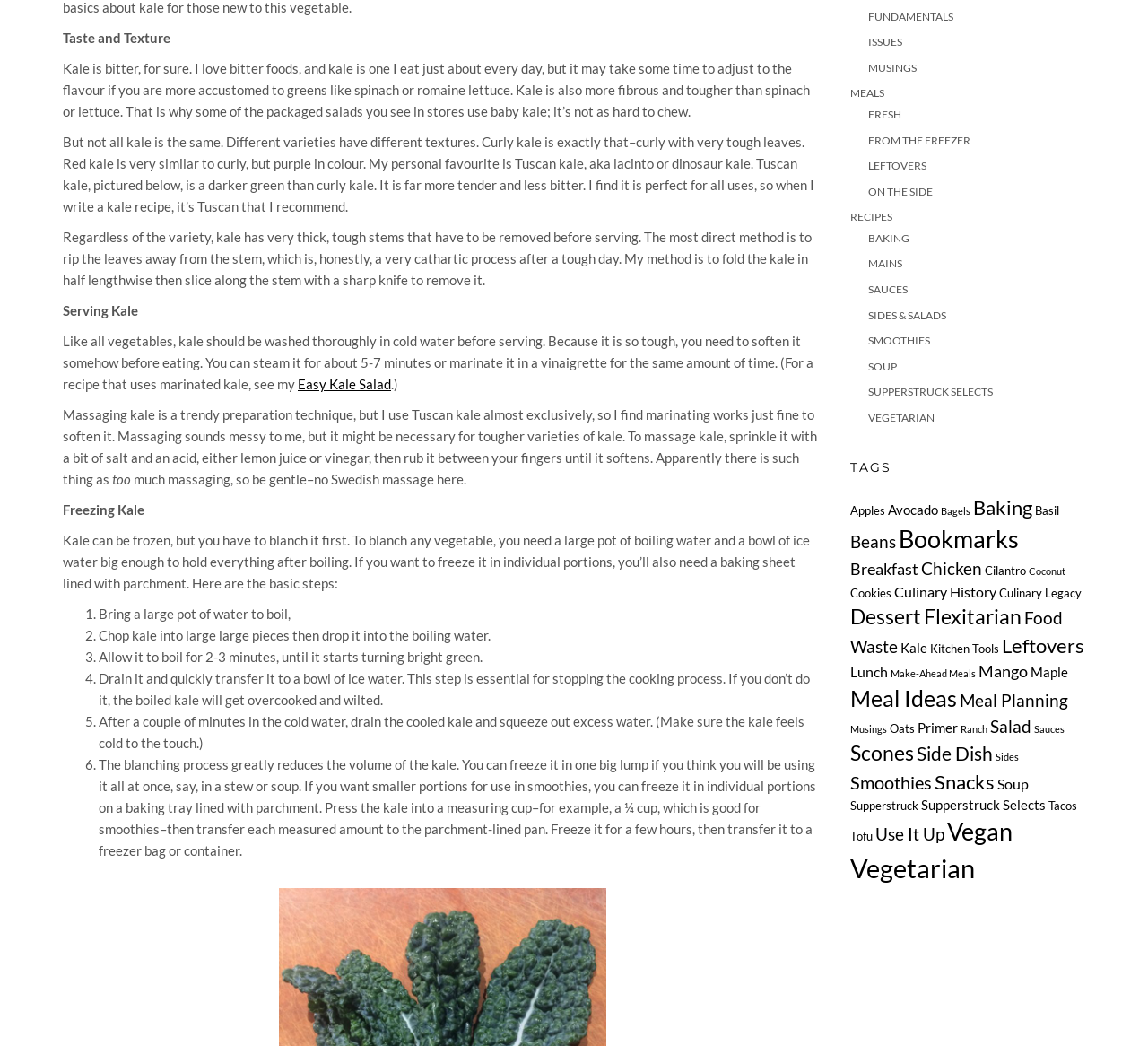Using the description: "Sides & Salads", identify the bounding box of the corresponding UI element in the screenshot.

[0.756, 0.295, 0.824, 0.307]